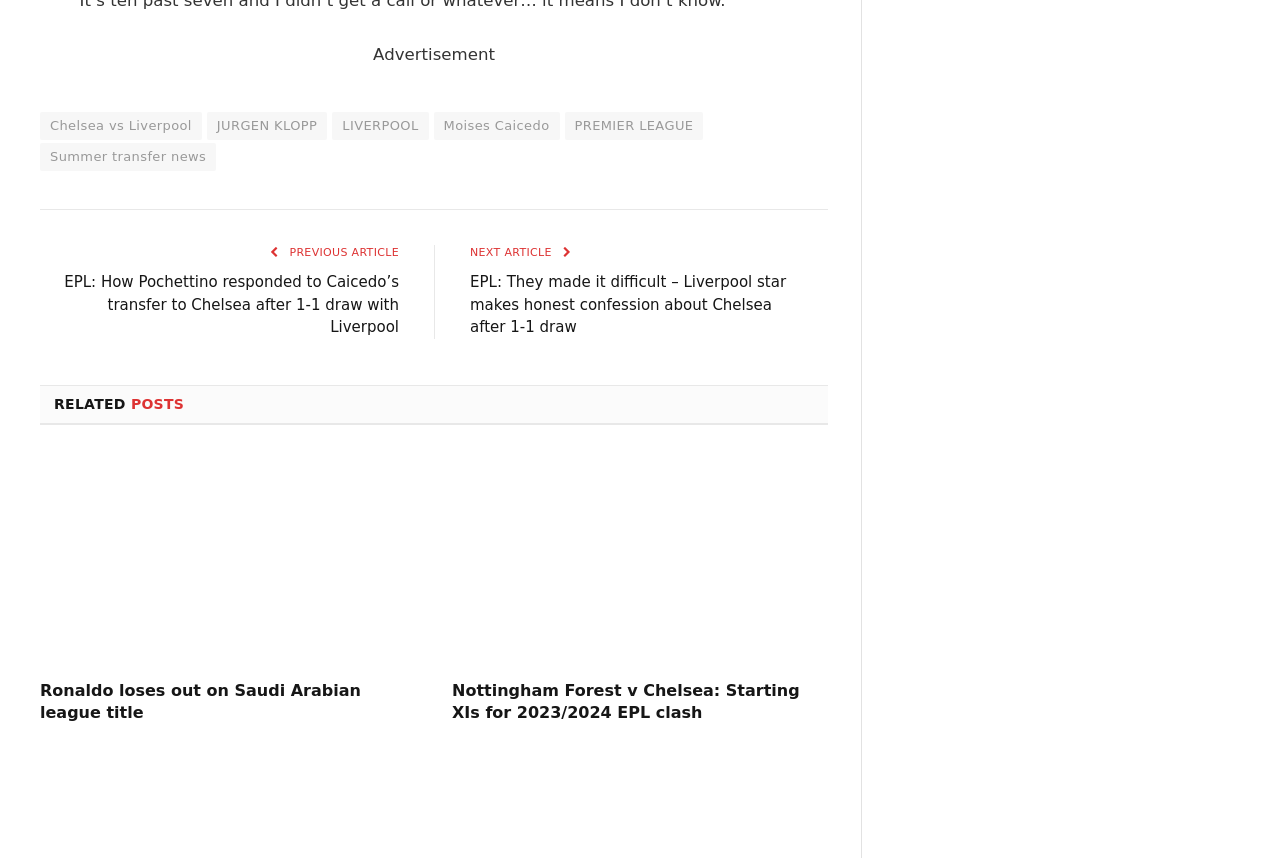Based on the visual content of the image, answer the question thoroughly: What is the sport mentioned in the webpage?

Based on the webpage content, I can see multiple links and headings related to football, such as 'Chelsea vs Liverpool', 'EPL: How Pochettino responded to Caicedo’s transfer to Chelsea after 1-1 draw with Liverpool', and 'Nottingham Forest v Chelsea: Starting XIs for 2023/2024 EPL clash'. This suggests that the sport mentioned in the webpage is football.